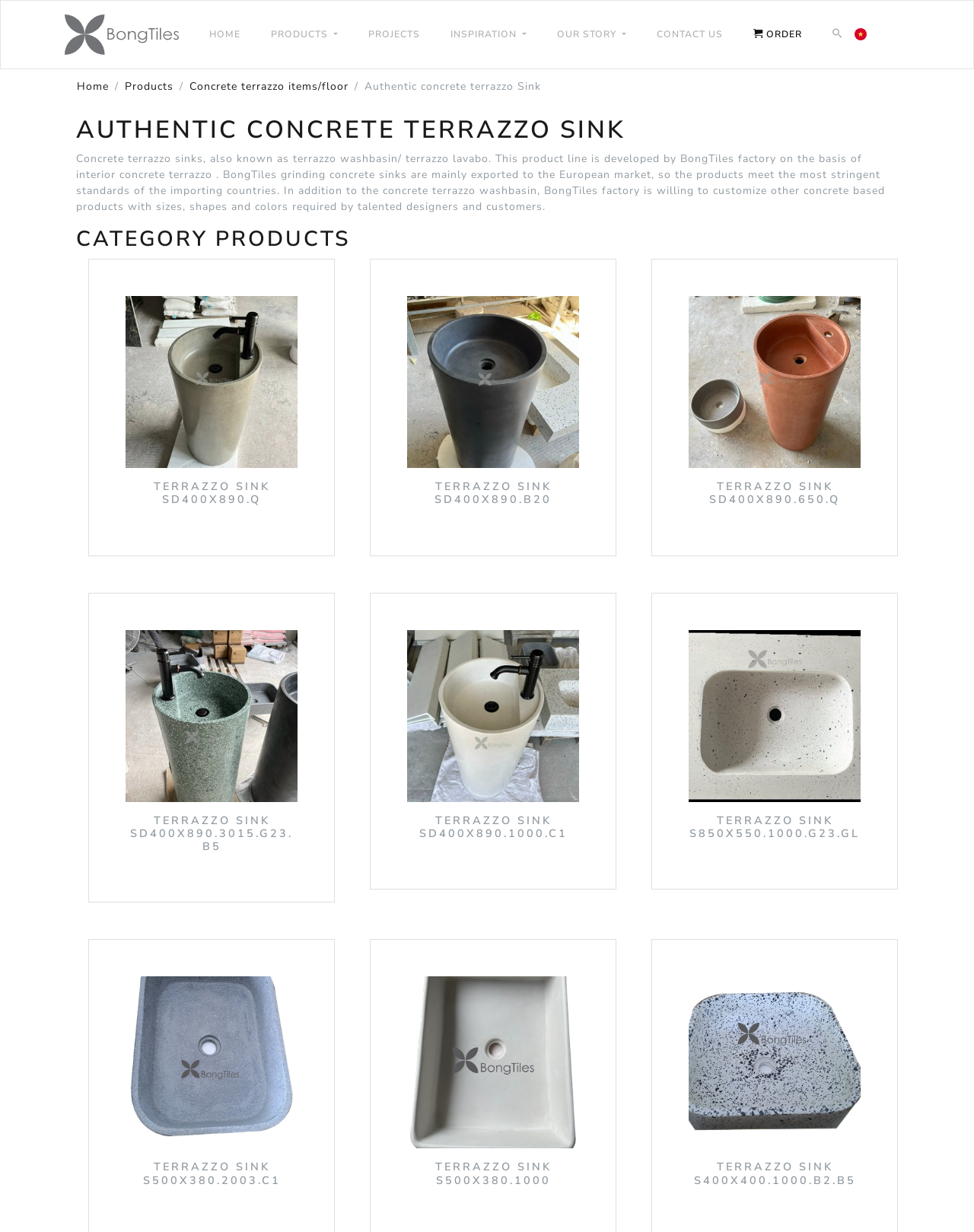What type of product is showcased on this webpage?
Using the image, answer in one word or phrase.

Concrete terrazzo sinks